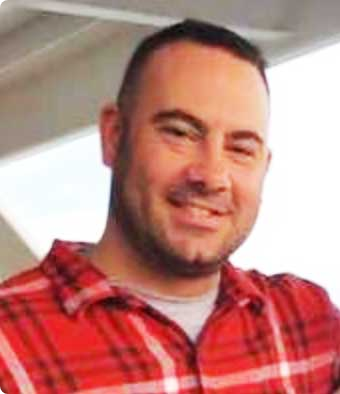What is the occasion?
Analyze the image and deliver a detailed answer to the question.

The vibrant atmosphere and delicious food mentioned in the post suggest a festive occasion, and the timing of the post implies that it might be related to Cinco de Mayo, a festive holiday.